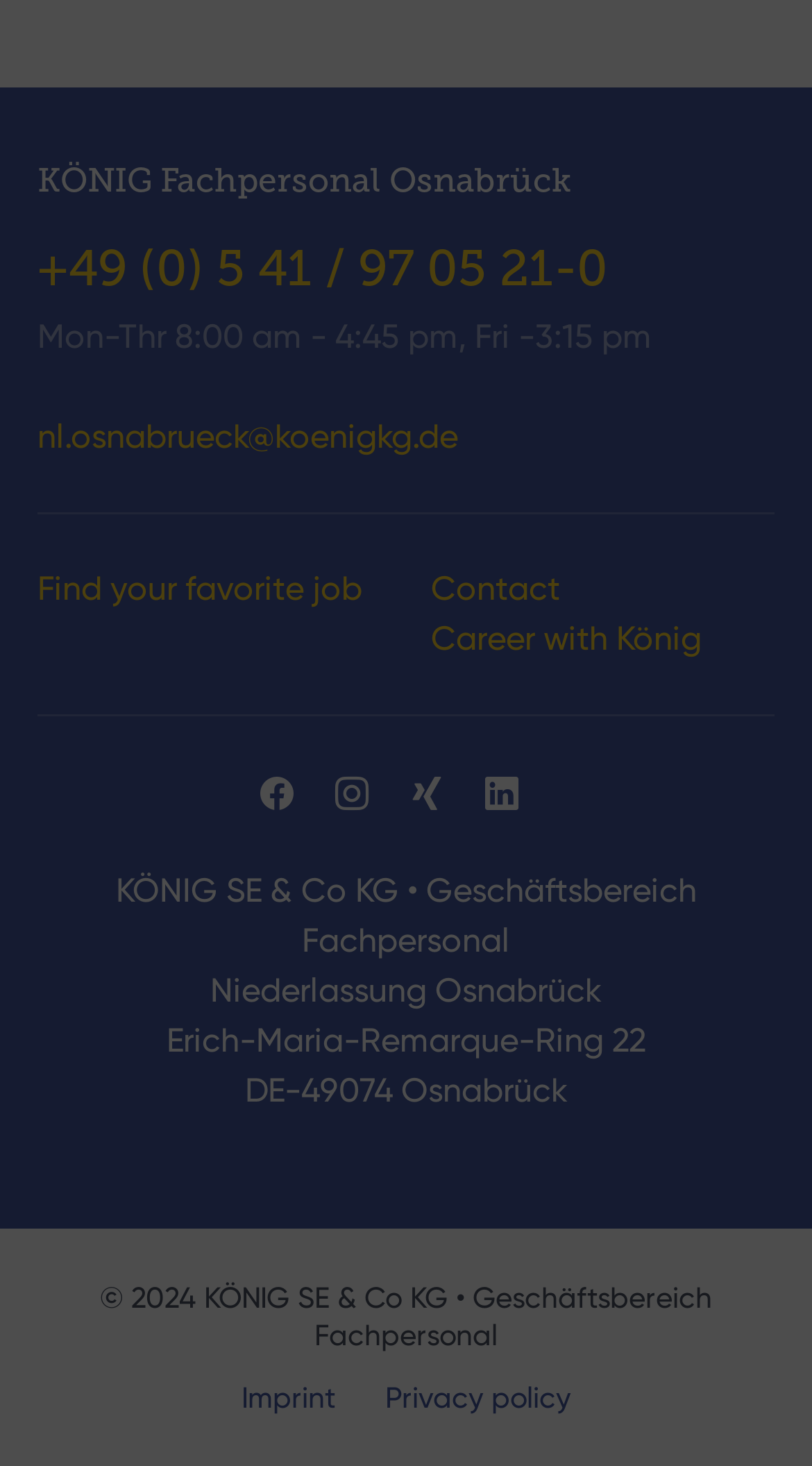Please examine the image and provide a detailed answer to the question: What are the business hours of KÖNIG Fachpersonal Osnabrück?

The business hours can be found in the static text section of the webpage, where it is listed as 'Mon-Thr 8:00 am - 4:45 pm, Fri -3:15 pm'.